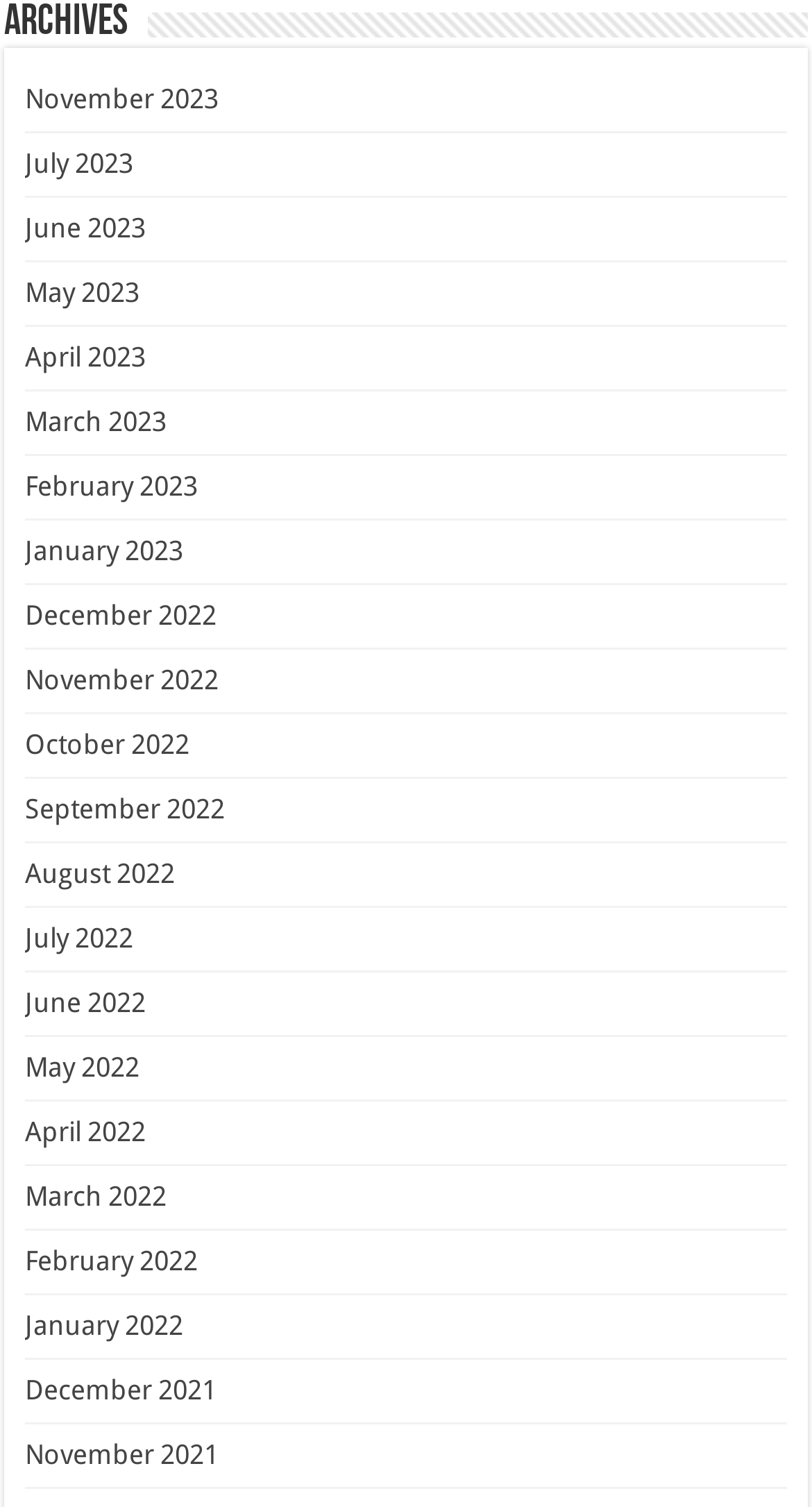How many links are there in the first column?
Please answer the question with as much detail and depth as you can.

I examined the bounding box coordinates of the links and found that the first column contains 12 links, from November 2023 to December 2022.